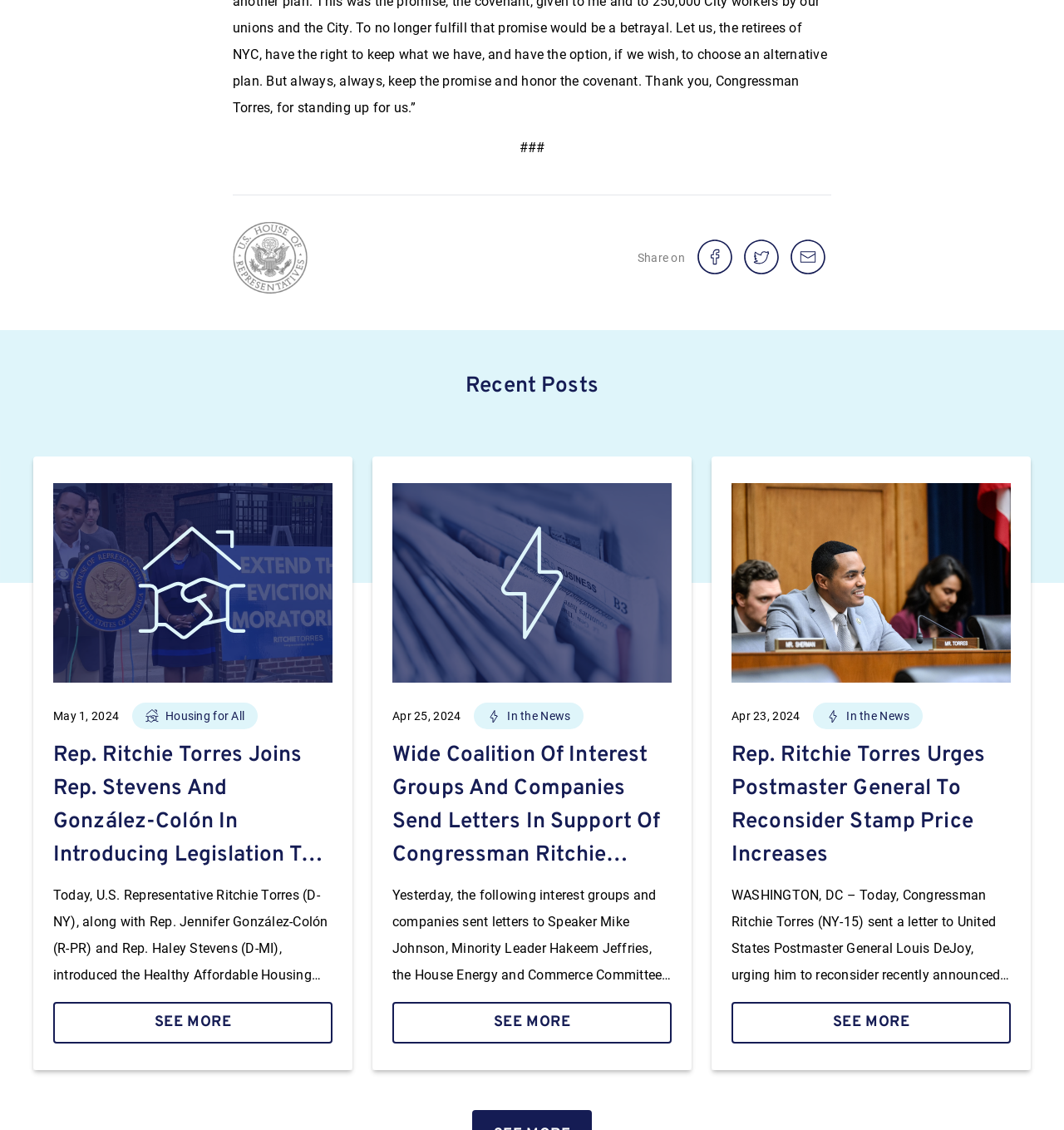Using the format (top-left x, top-left y, bottom-right x, bottom-right y), provide the bounding box coordinates for the described UI element. All values should be floating point numbers between 0 and 1: See More

[0.688, 0.875, 0.95, 0.923]